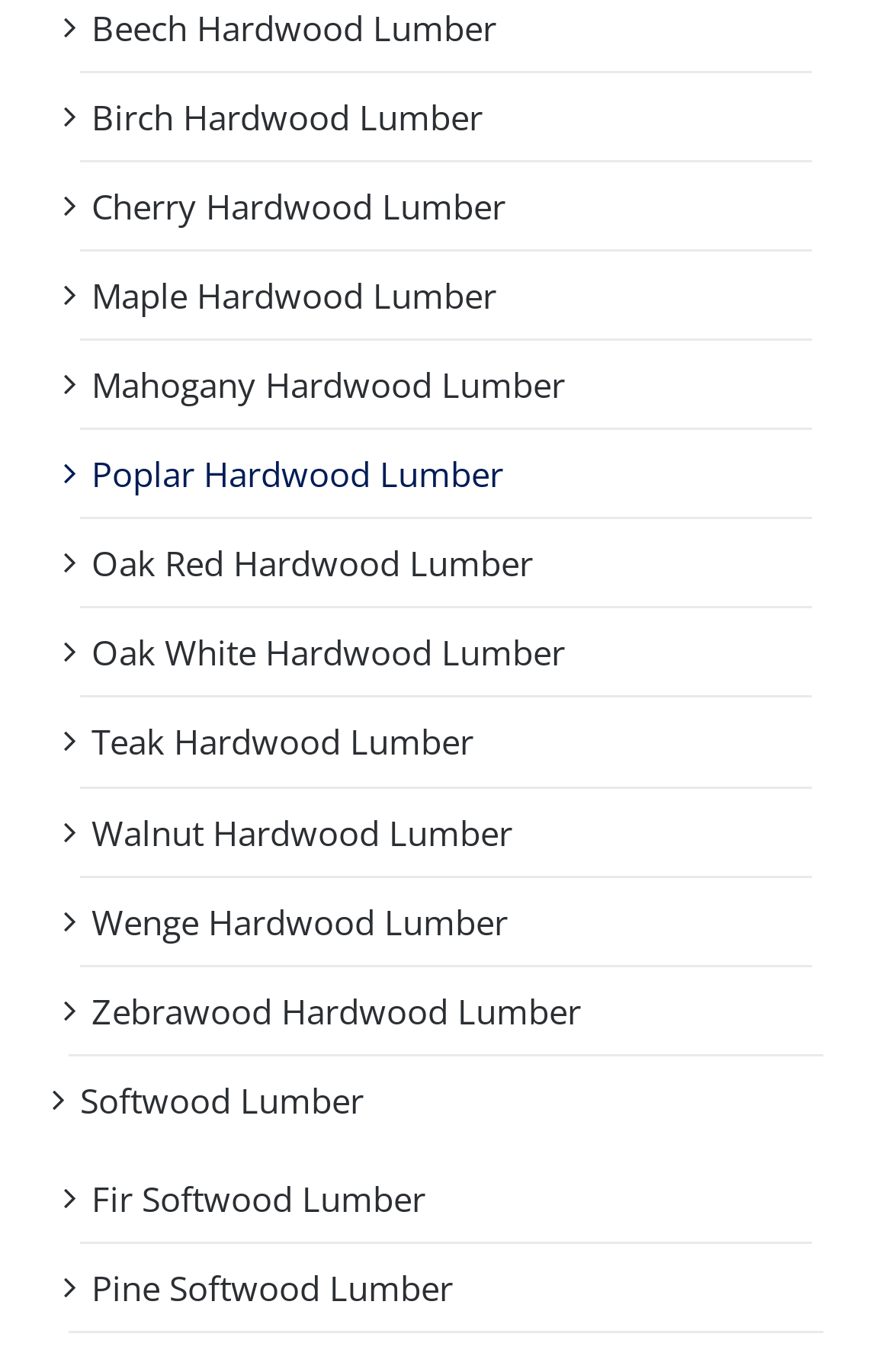Given the description of the UI element: "Beech Hardwood Lumber", predict the bounding box coordinates in the form of [left, top, right, bottom], with each value being a float between 0 and 1.

[0.103, 0.003, 0.556, 0.037]